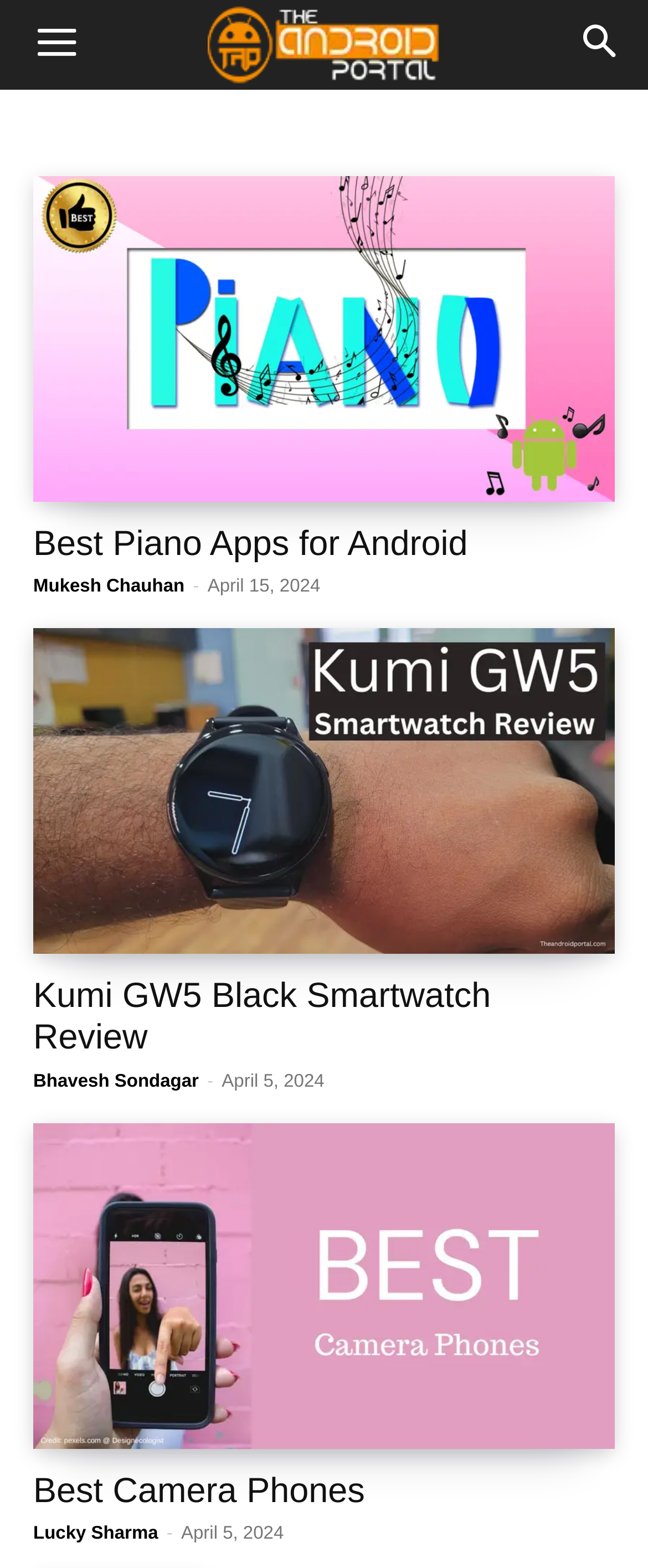Provide your answer to the question using just one word or phrase: Who is the author of the latest article?

Lucky Sharma